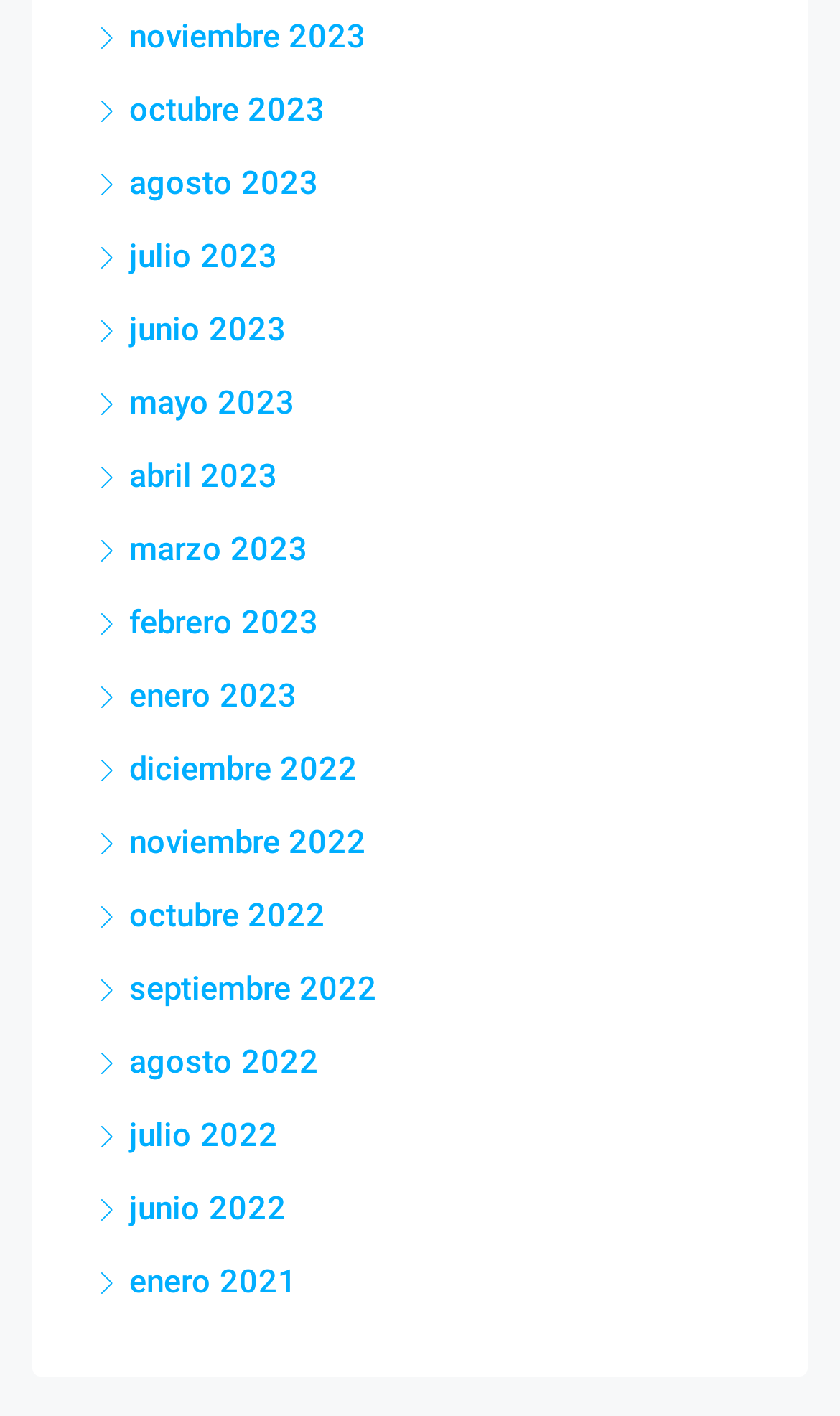Locate the bounding box coordinates of the region to be clicked to comply with the following instruction: "view january 2021". The coordinates must be four float numbers between 0 and 1, in the form [left, top, right, bottom].

[0.115, 0.891, 0.354, 0.919]